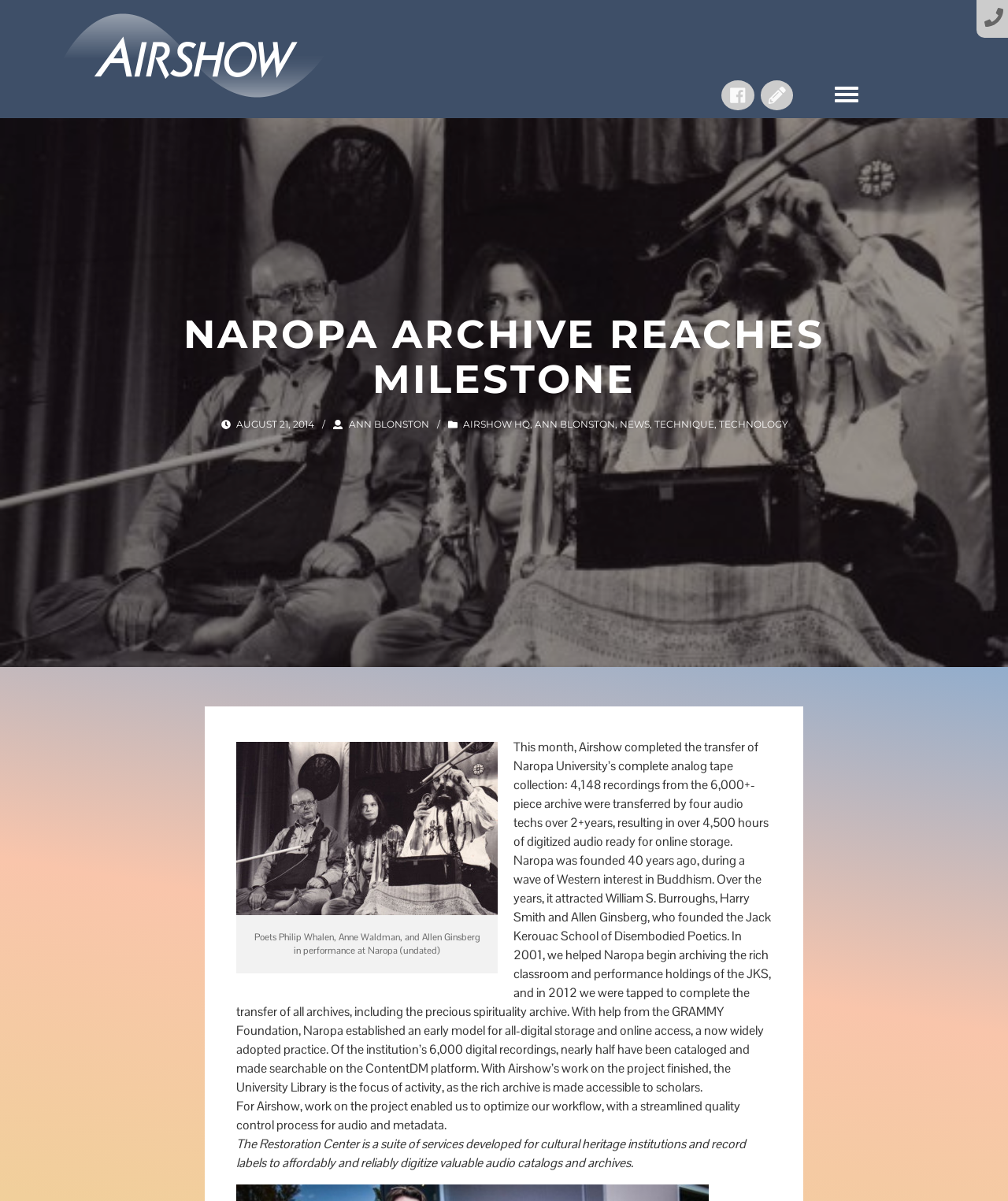How many recordings were transferred?
Answer the question with a detailed and thorough explanation.

I found the answer by reading the text content of the webpage, specifically the sentence that mentions '4,148 recordings from the 6,000+-piece archive were transferred'.